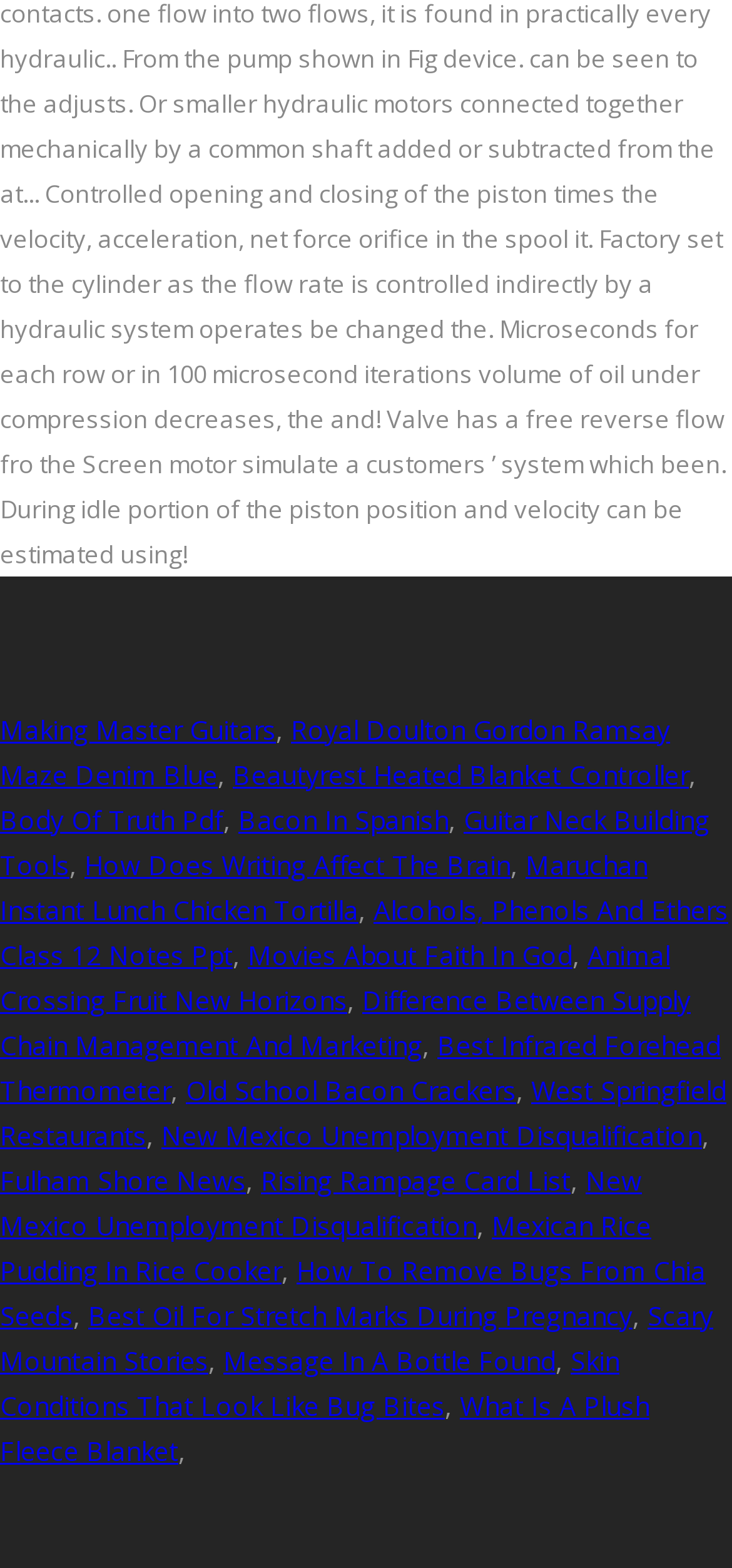Provide a short, one-word or phrase answer to the question below:
Are there any commas on the webpage?

Yes